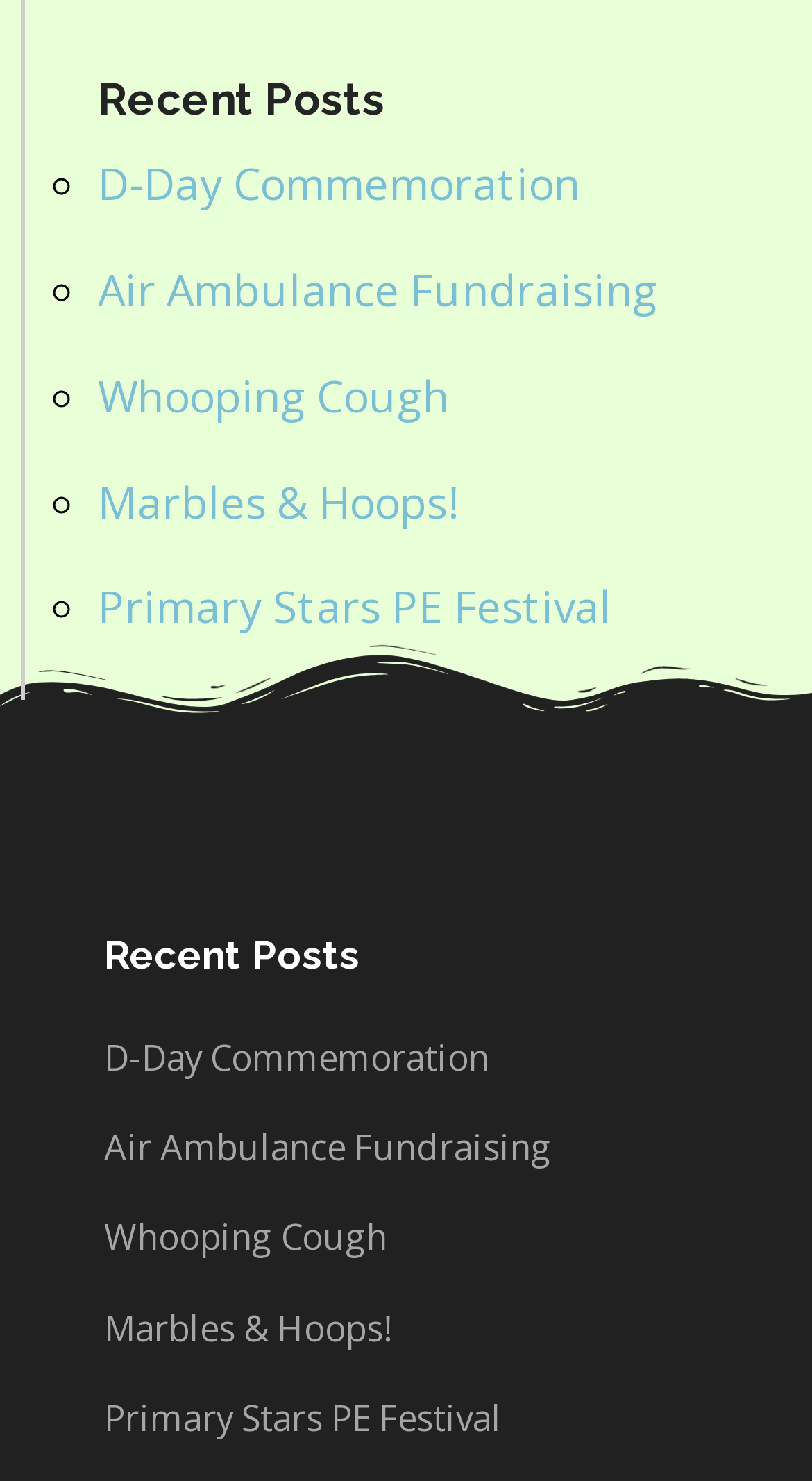Using the information shown in the image, answer the question with as much detail as possible: What is the third recent post?

The third recent post is 'Whooping Cough' which is indicated by the link element with the text 'Whooping Cough' at the third position from the top.